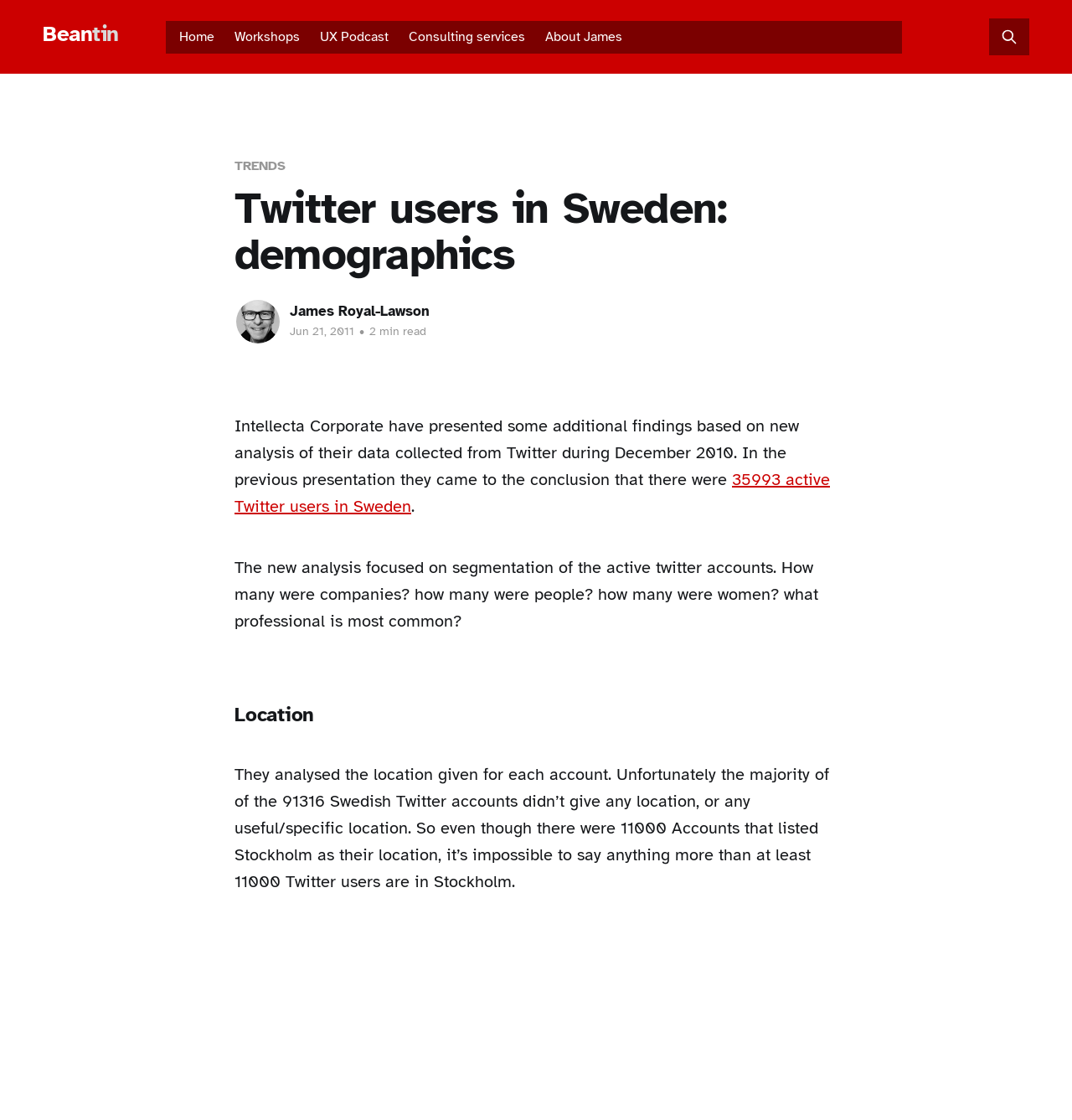Who is the author of the webpage?
From the image, respond with a single word or phrase.

James Royal-Lawson